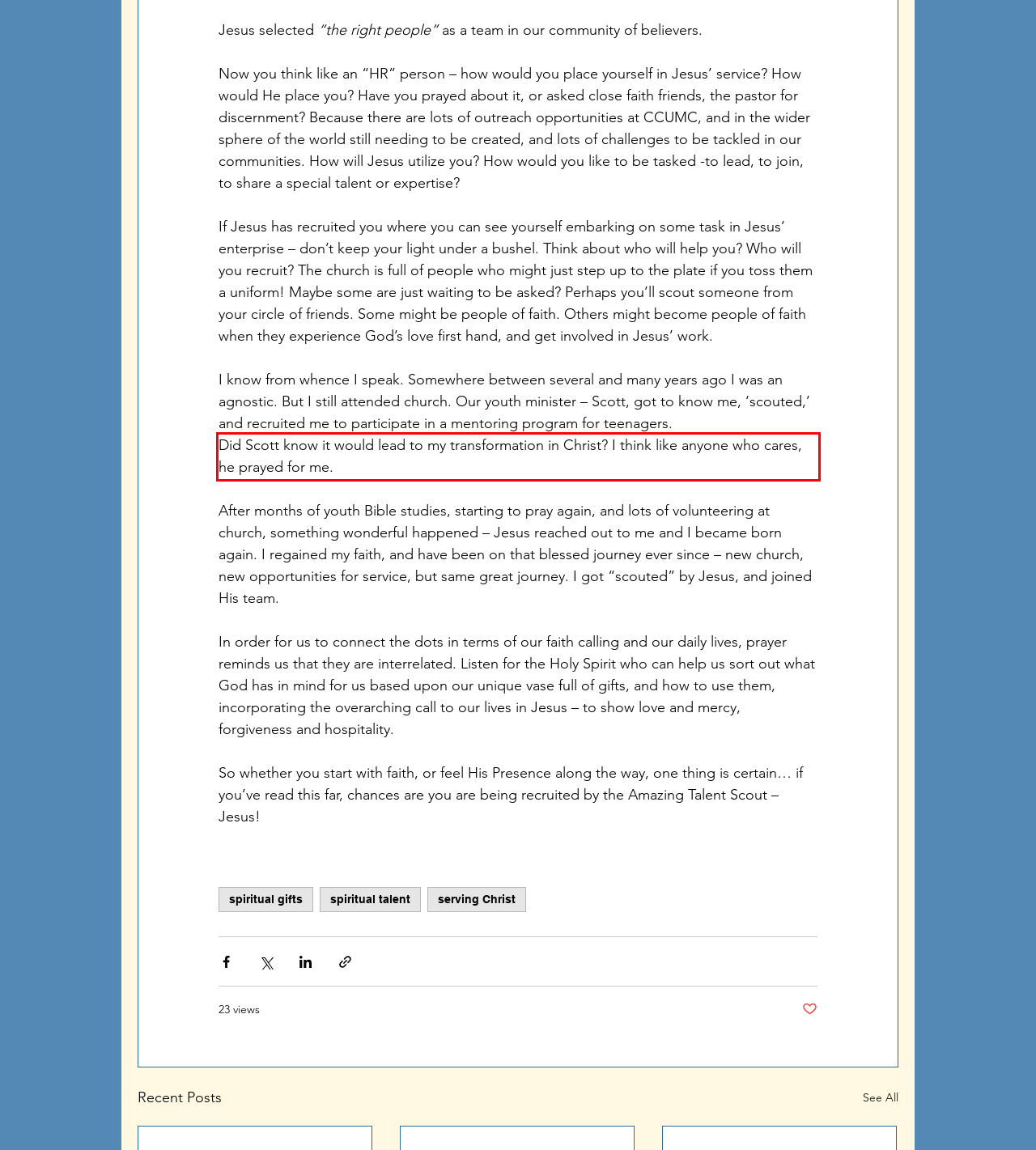Examine the screenshot of the webpage, locate the red bounding box, and perform OCR to extract the text contained within it.

Did Scott know it would lead to my transformation in Christ? I think like anyone who cares, he prayed for me.